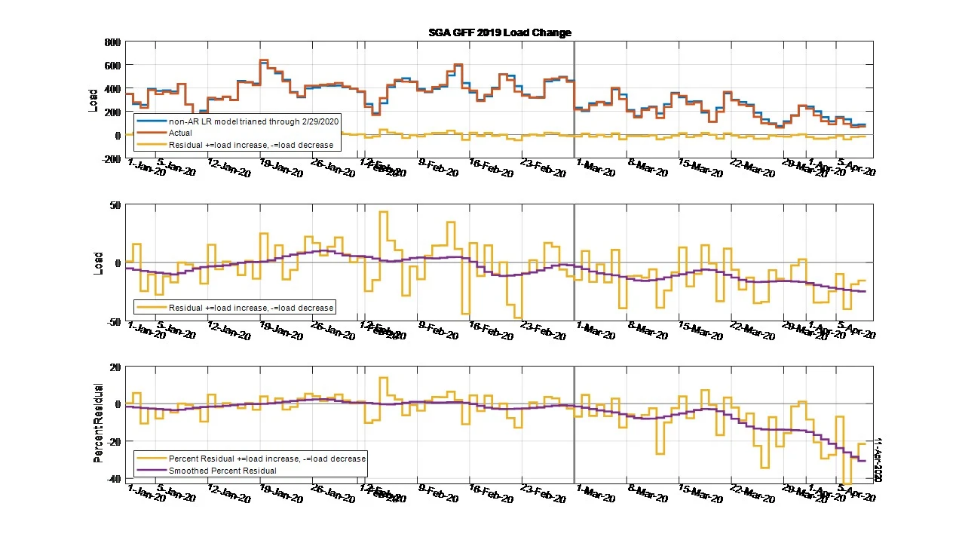Provide your answer to the question using just one word or phrase: What is the purpose of the smoothed lines in the charts?

To show overall trends